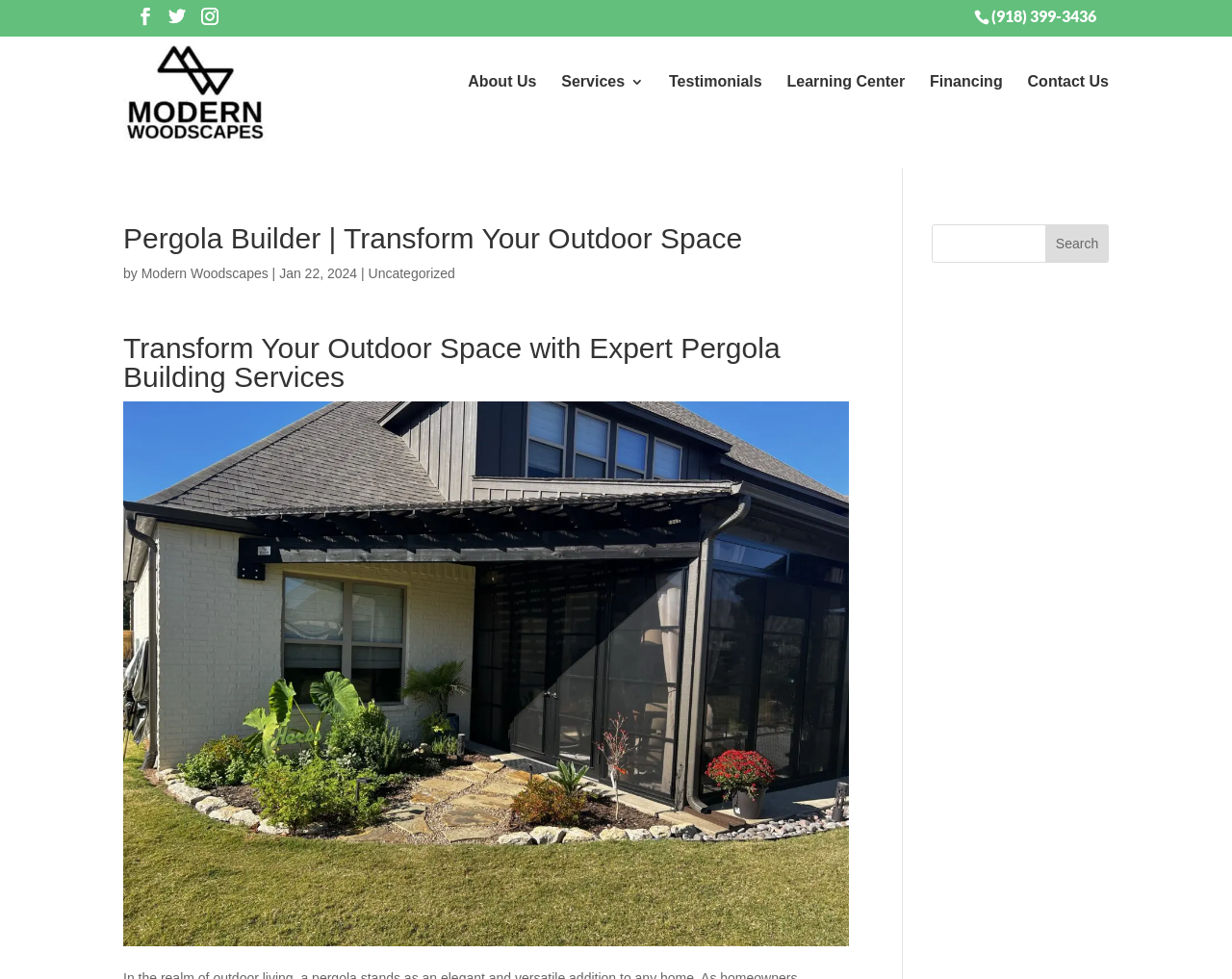Based on the image, please respond to the question with as much detail as possible:
How many social media links are available?

I counted the social media links on the top right corner of the webpage, and there are four links: , , , and .